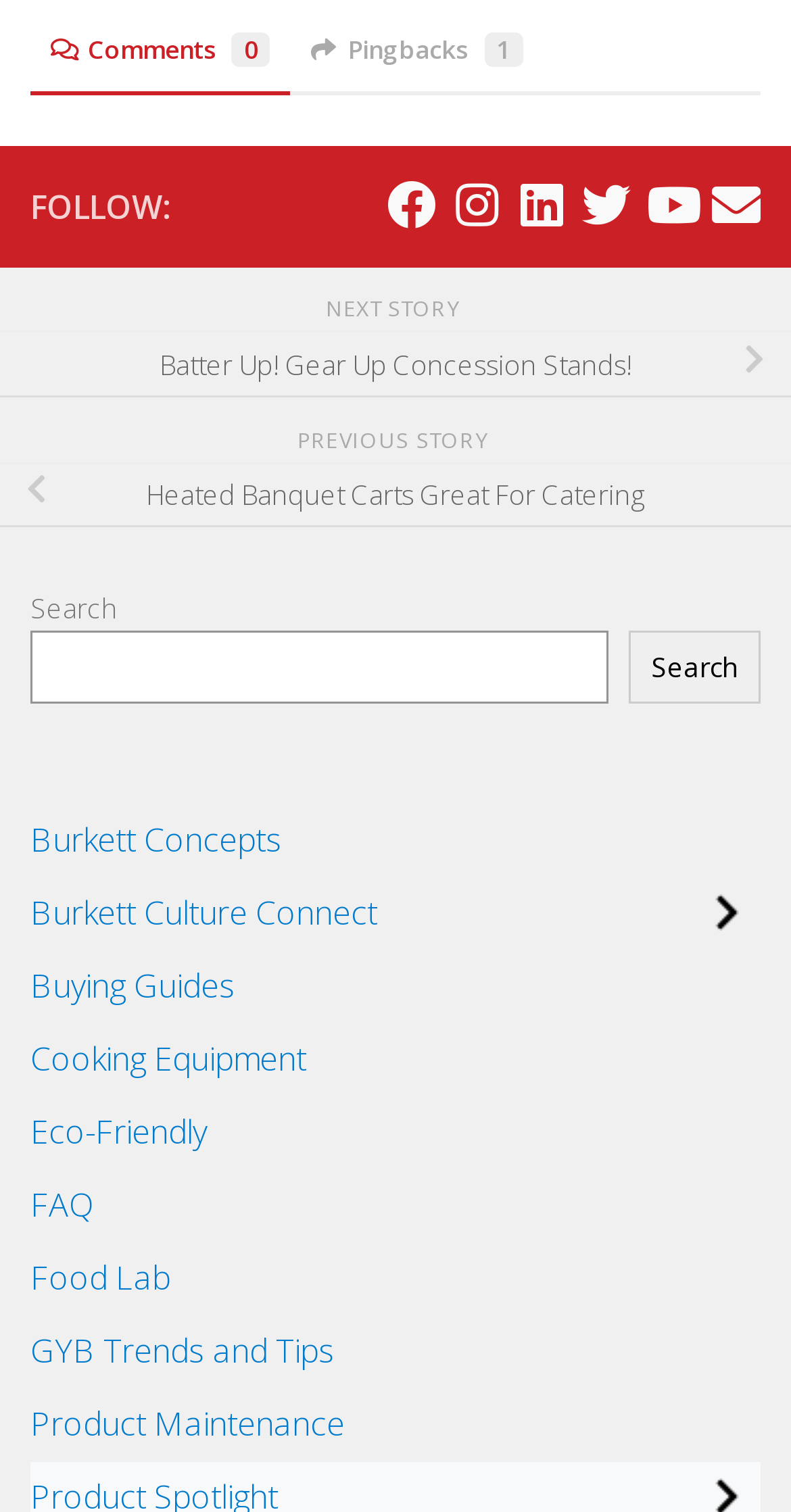Locate the bounding box coordinates of the element that should be clicked to execute the following instruction: "View Cooking Equipment".

[0.038, 0.678, 0.387, 0.725]